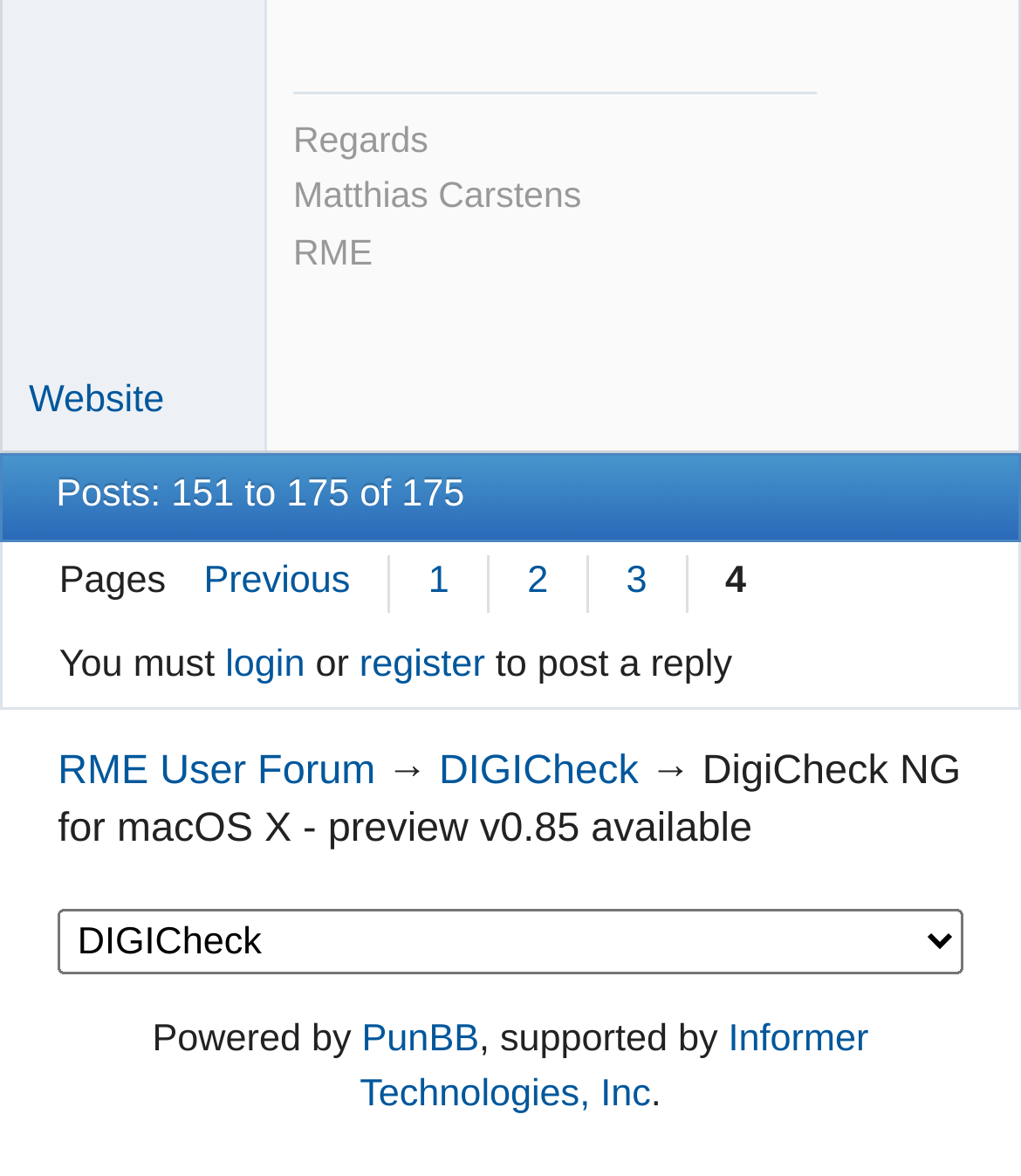Identify the bounding box coordinates for the UI element described as: "RME User Forum".

[0.057, 0.638, 0.368, 0.676]